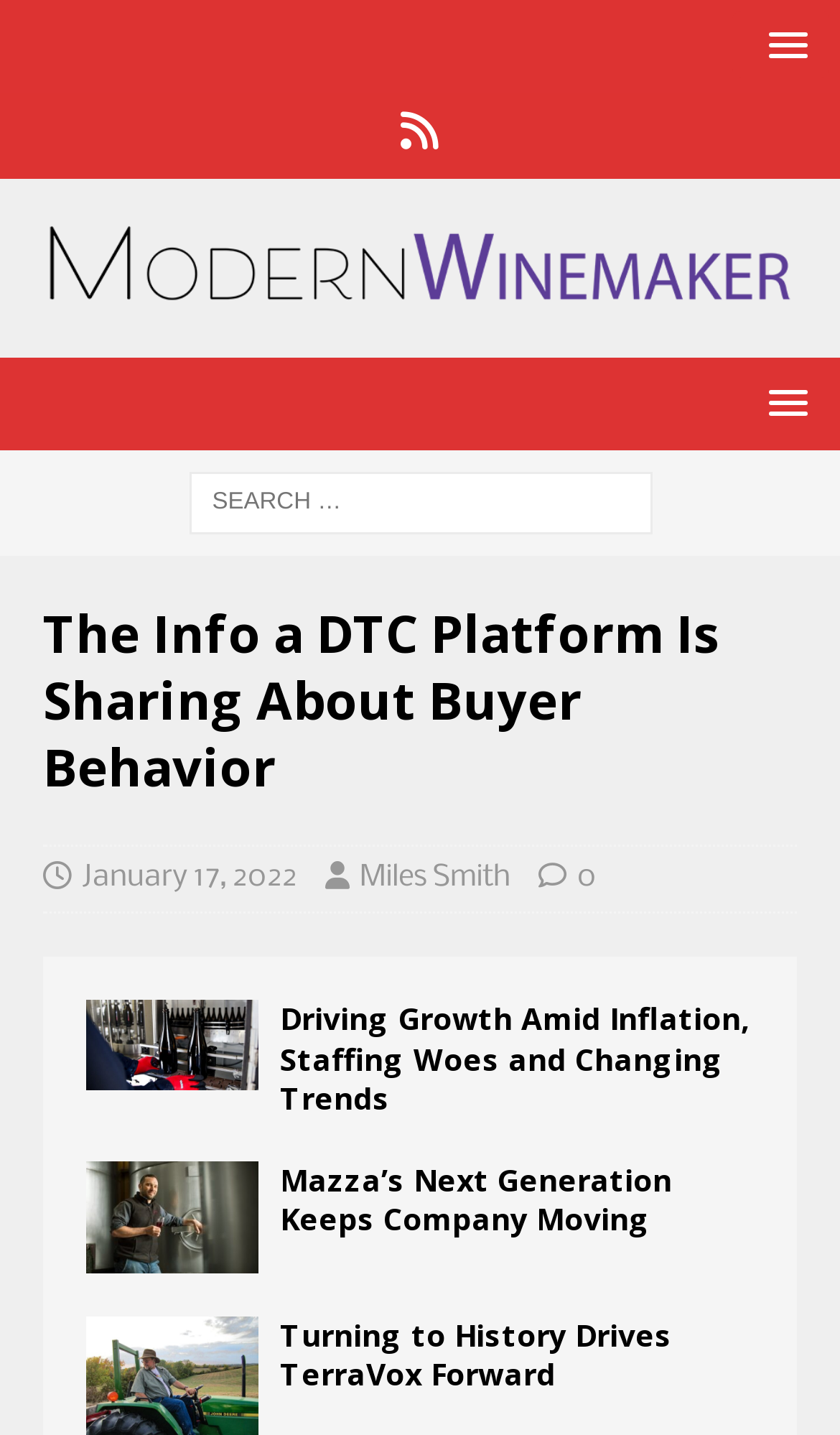Based on the description "Miles Smith", find the bounding box of the specified UI element.

[0.428, 0.6, 0.608, 0.623]